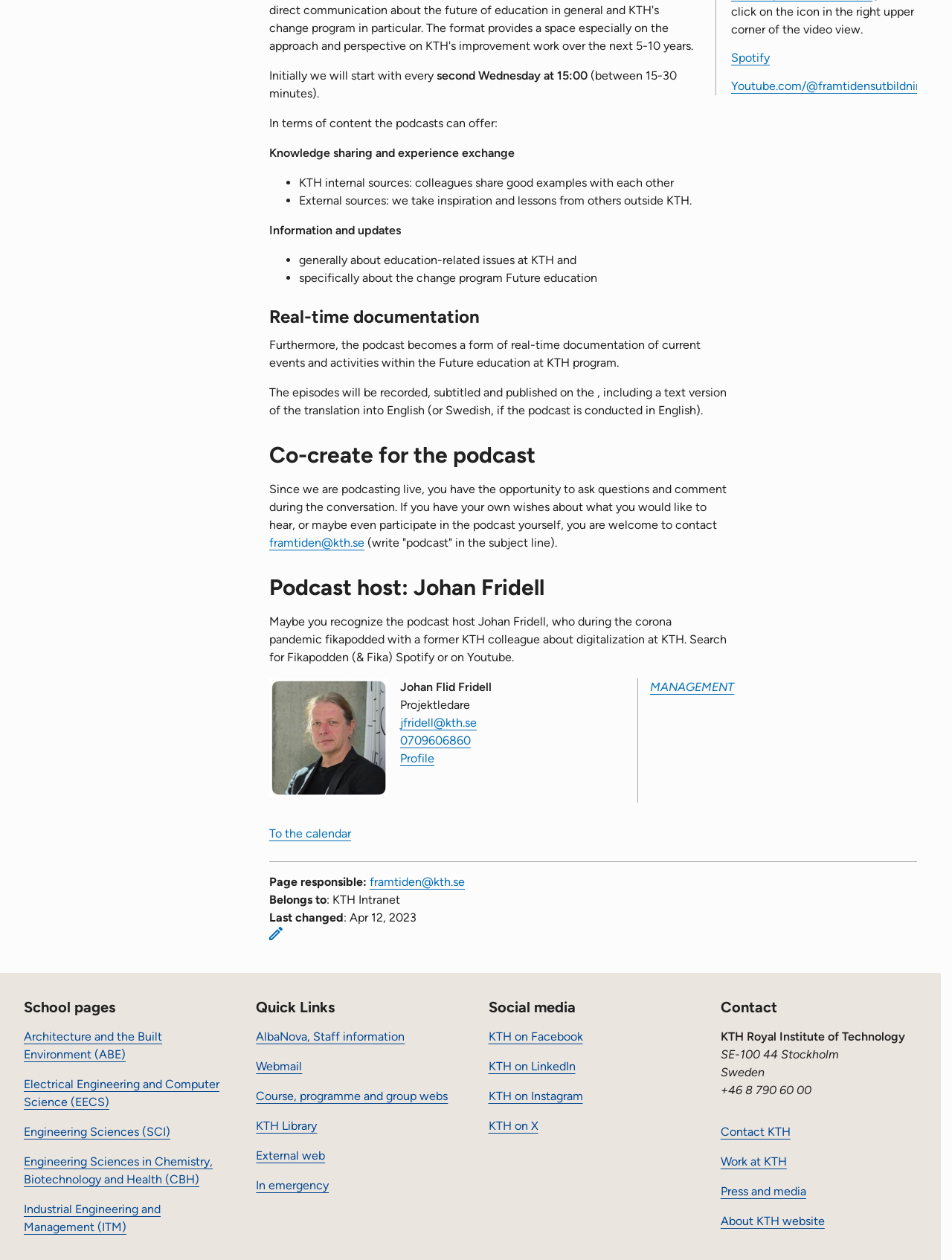How can I participate in the podcast?
Please provide an in-depth and detailed response to the question.

According to the webpage, if I want to participate in the podcast or have any wishes about what I would like to hear, I can contact framtid@kth.se. I should write 'podcast' in the subject line.